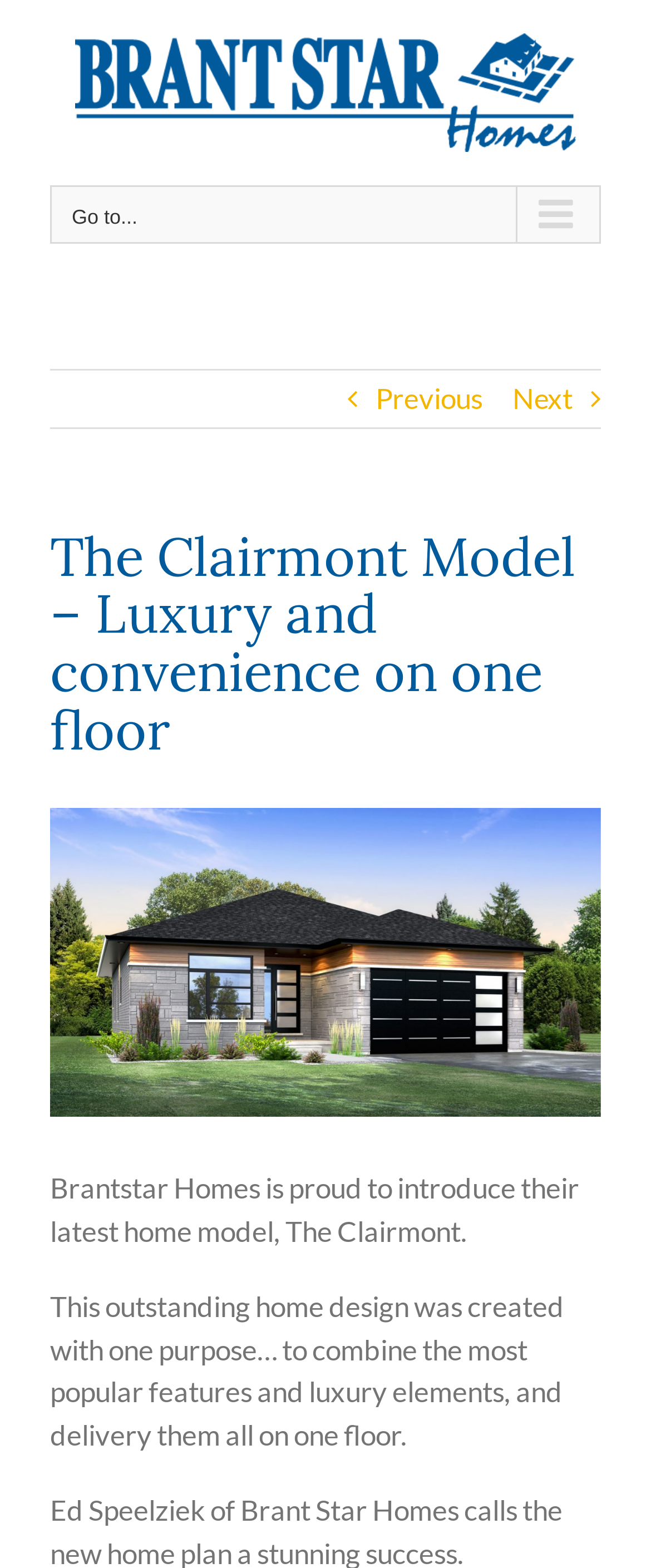What is the name of the home model?
Based on the visual, give a brief answer using one word or a short phrase.

The Clairmont